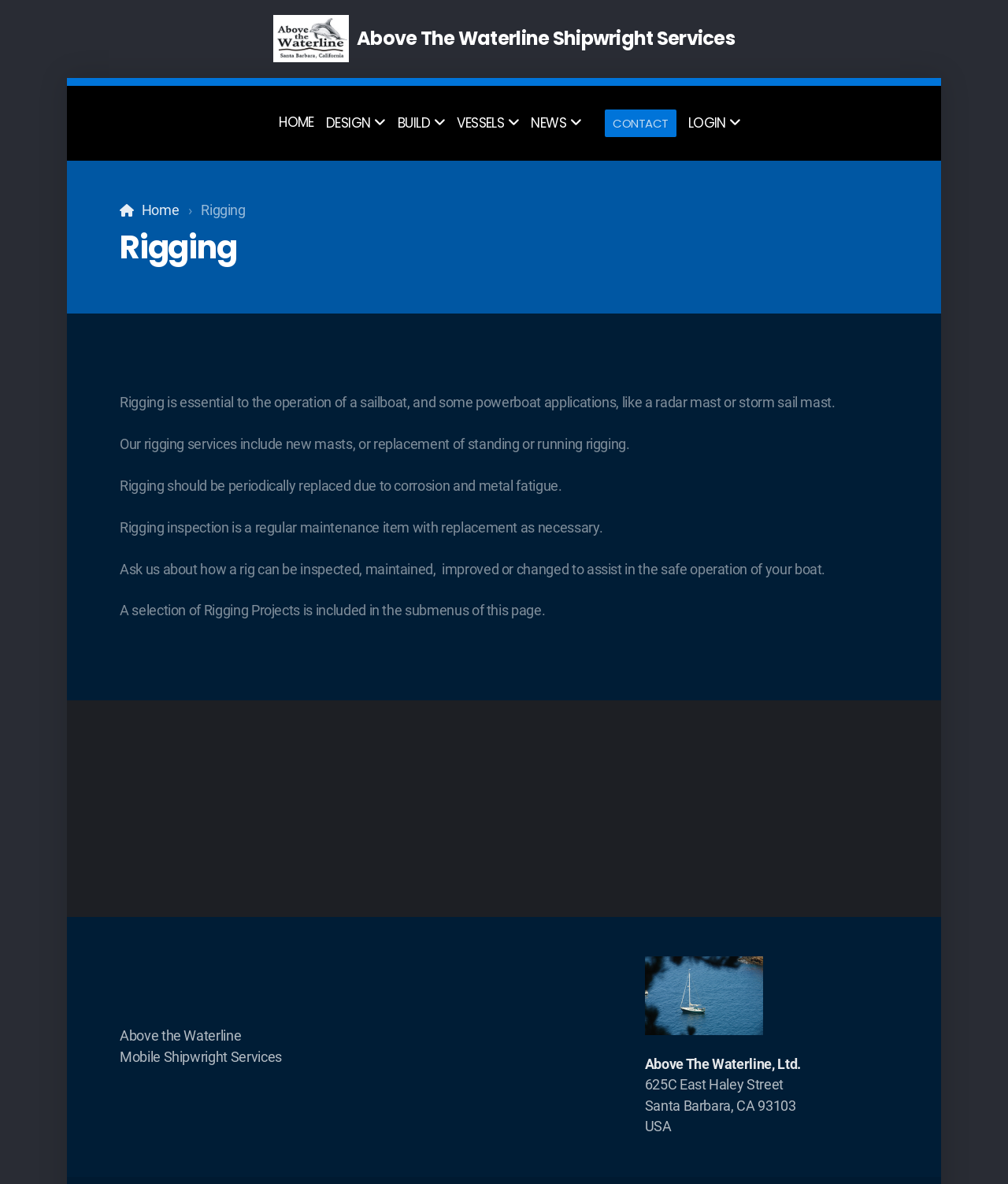Provide a thorough summary of the webpage.

The webpage is about Rigging services provided by Above The Waterline, Ltd. At the top, there is a logo image and a heading that reads "Above The Waterline Shipwright Services". Below this, there is a navigation menu with links to different sections of the website, including "HOME", "DESIGN", "BUILD", "VESSELS", "NEWS", "CONTACT", and "LOGIN".

The main content of the page is divided into two sections. On the left, there is a heading that reads "Rigging" and a brief introduction to the importance of rigging in sailboats and powerboats. Below this, there are several paragraphs of text that describe the rigging services offered, including new masts, replacement of standing or running rigging, and periodic replacement due to corrosion and metal fatigue. The text also mentions the importance of rigging inspection and maintenance.

On the right side of the page, there is an image related to Above The Waterline Shipwright Services. At the bottom of the page, there is a section with the company's contact information, including address, city, state, and country.

There are a total of 3 images on the page, including the logo, the image related to rigging services, and the company's logo at the bottom. The page has a simple and organized layout, making it easy to navigate and find the desired information.